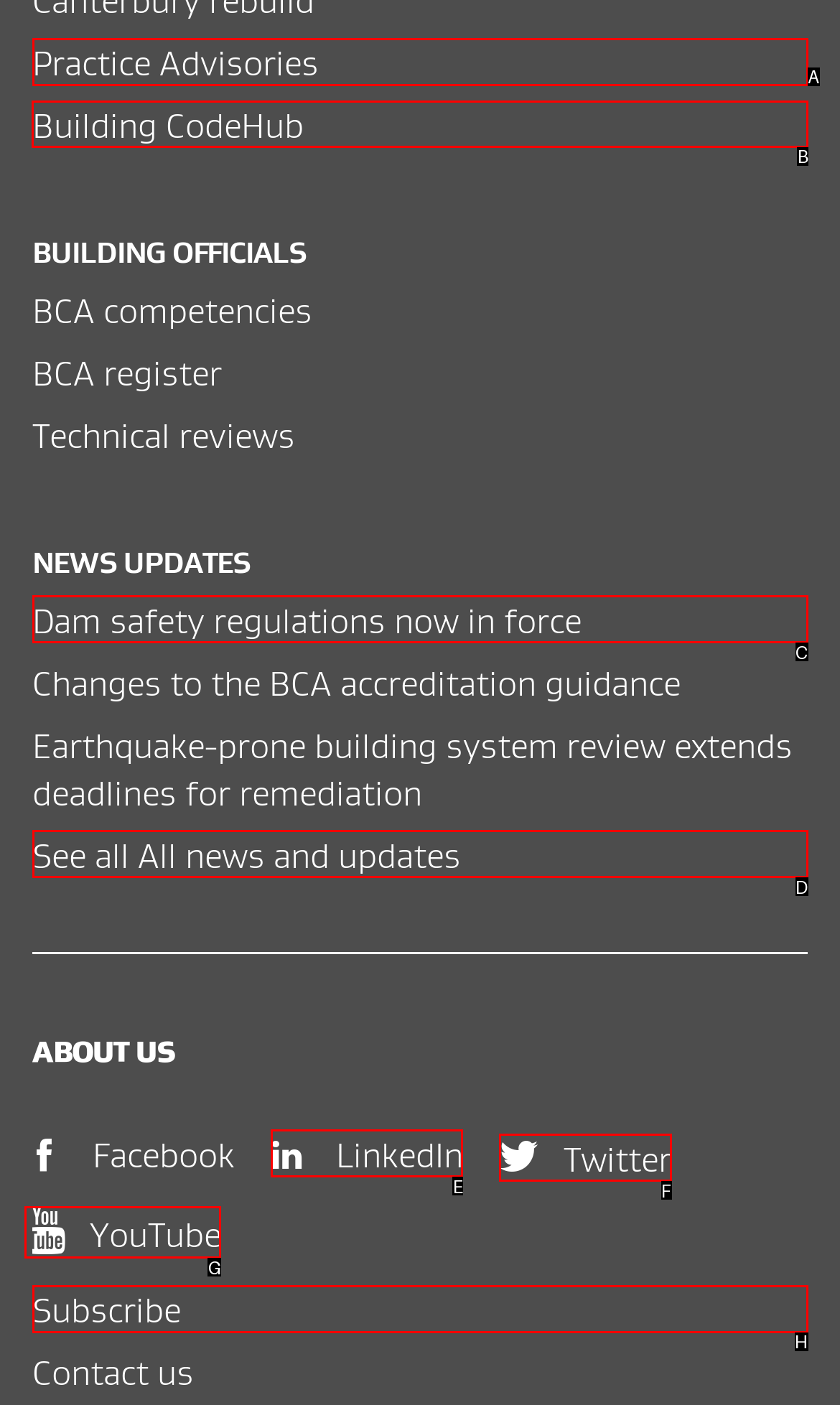Select the appropriate HTML element that needs to be clicked to finish the task: Read about building code hub
Reply with the letter of the chosen option.

B